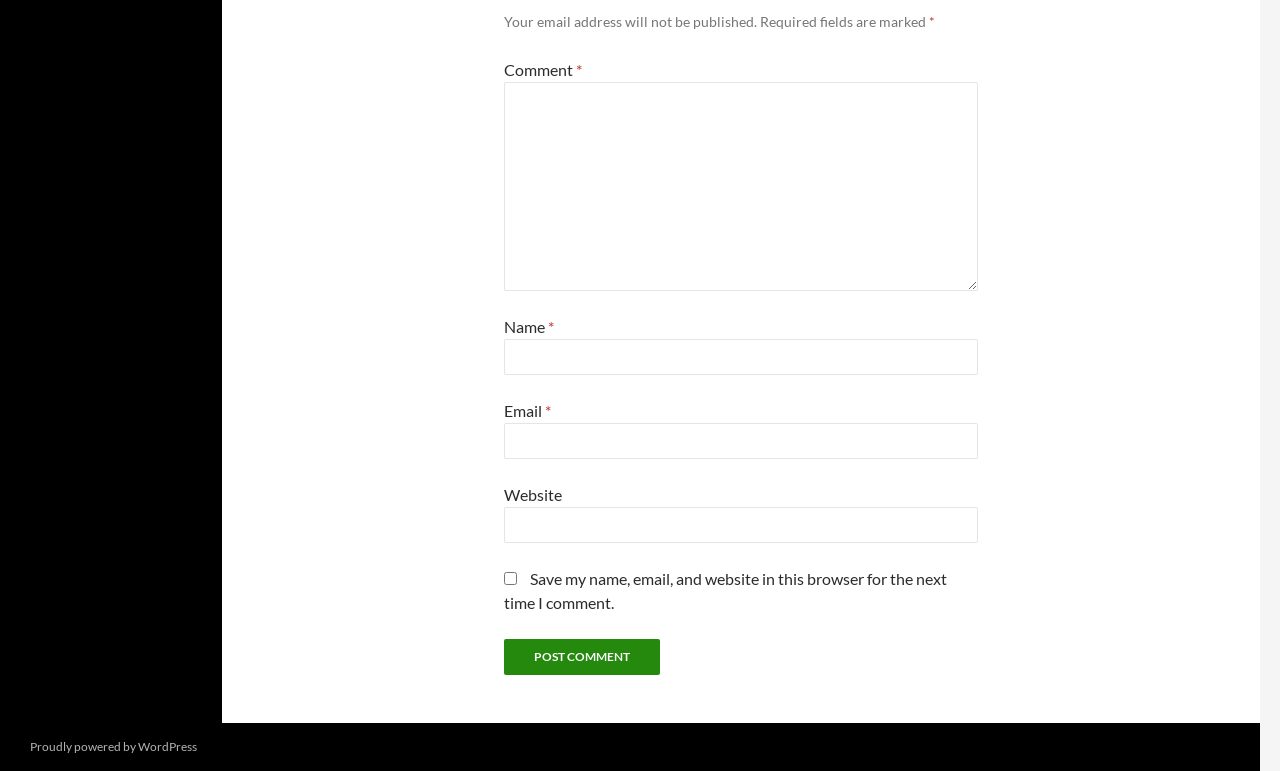Refer to the element description Proudly powered by WordPress and identify the corresponding bounding box in the screenshot. Format the coordinates as (top-left x, top-left y, bottom-right x, bottom-right y) with values in the range of 0 to 1.

[0.023, 0.959, 0.154, 0.978]